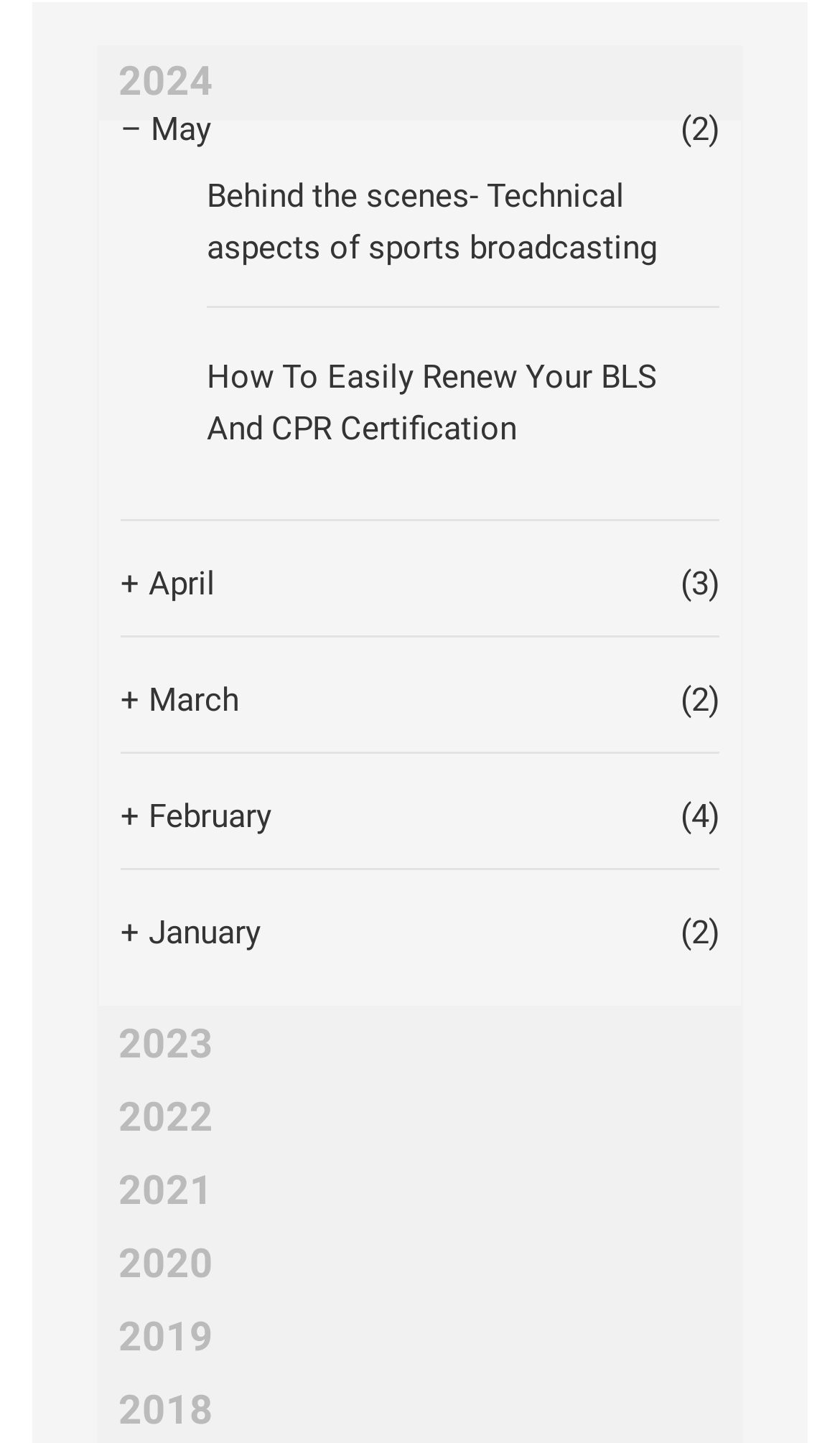Locate the bounding box coordinates of the element that needs to be clicked to carry out the instruction: "Explore May 2024 articles". The coordinates should be given as four float numbers ranging from 0 to 1, i.e., [left, top, right, bottom].

[0.144, 0.076, 0.856, 0.103]